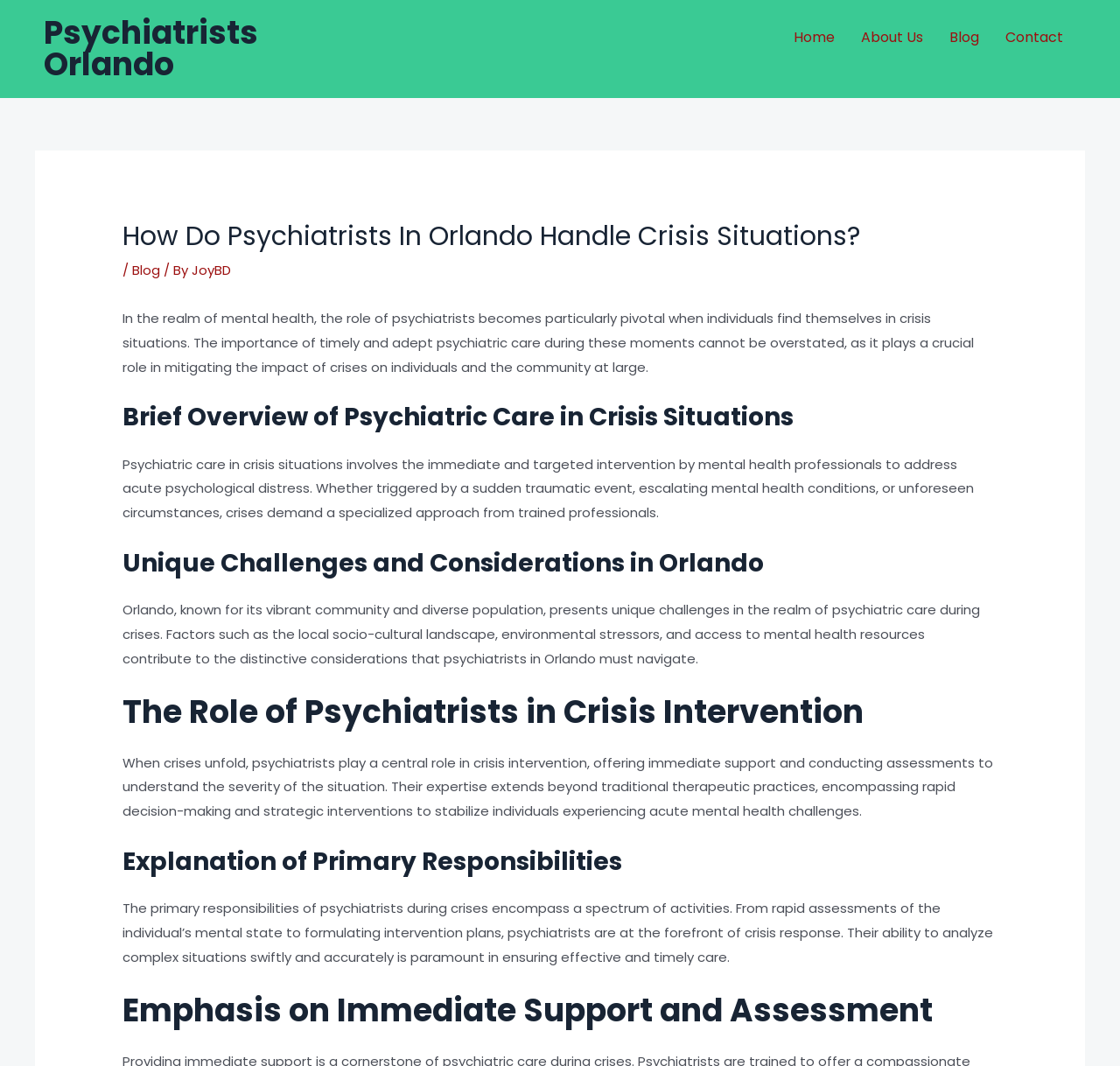Provide your answer in a single word or phrase: 
What is the topic of the blog post?

Crisis situations